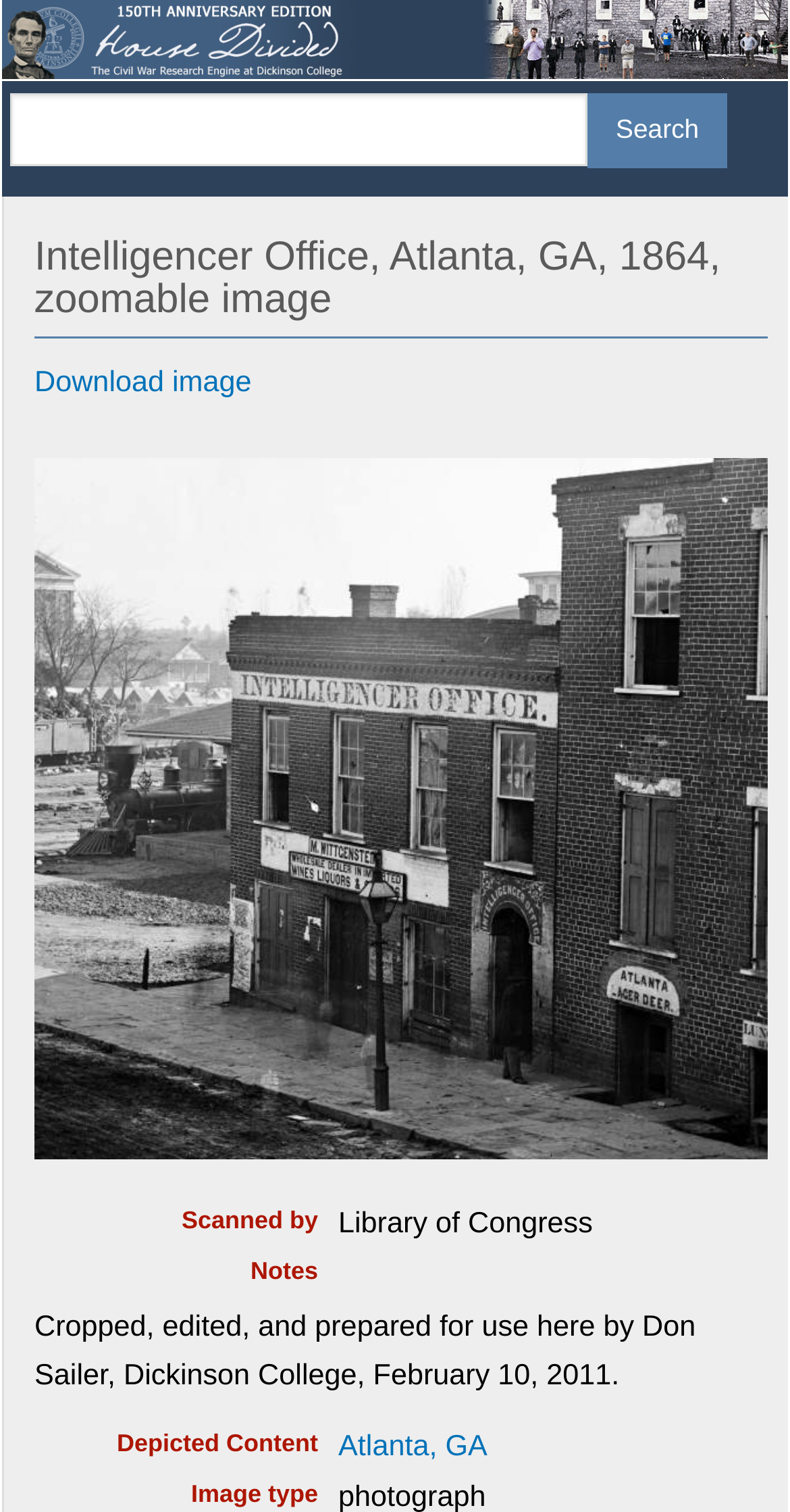What is the location of the office?
Look at the webpage screenshot and answer the question with a detailed explanation.

The answer can be found in the link element which says 'Atlanta, GA'. The location of the office is 'Atlanta, GA'.